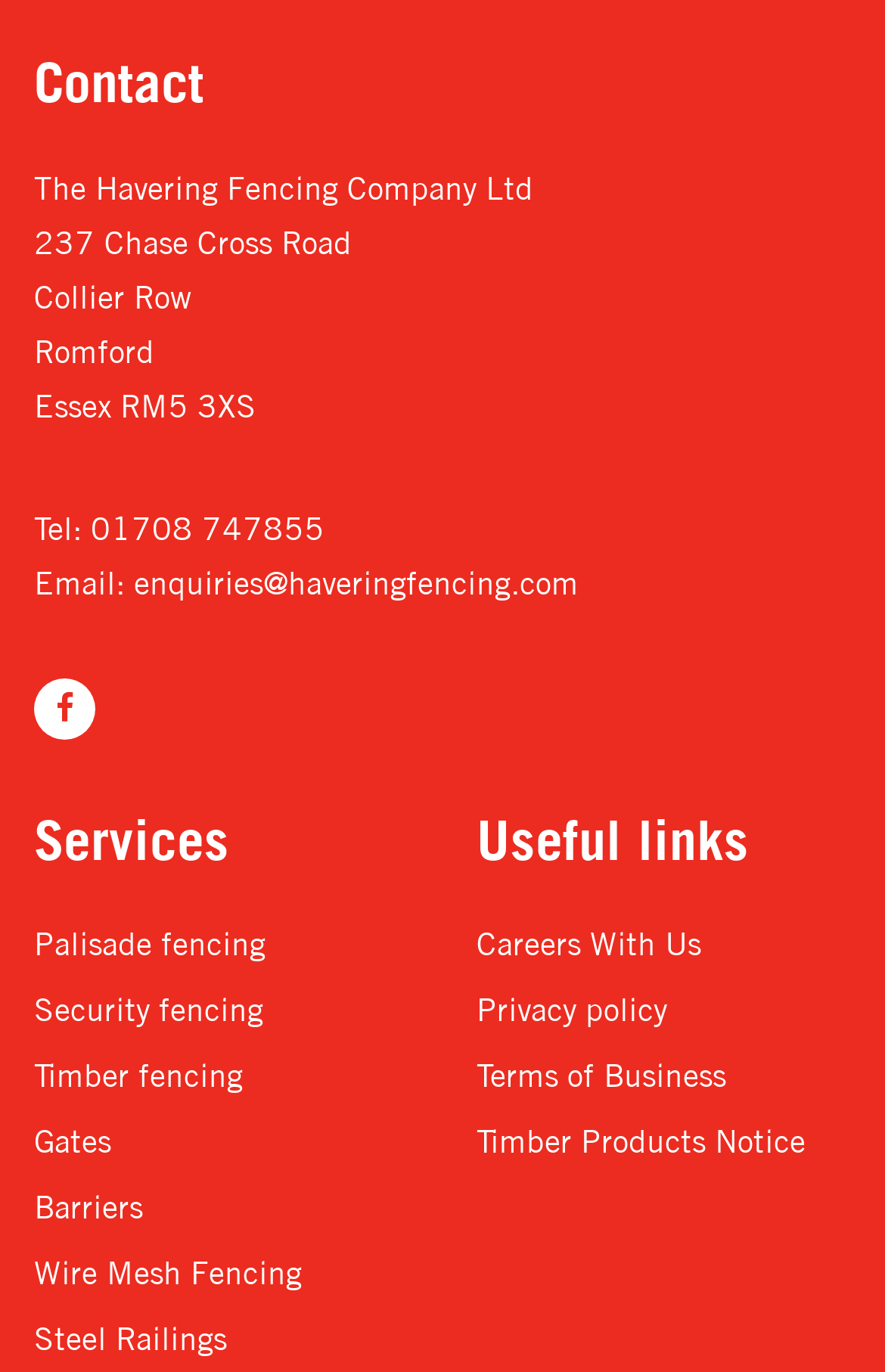Using a single word or phrase, answer the following question: 
What is the postcode?

RM5 3XS